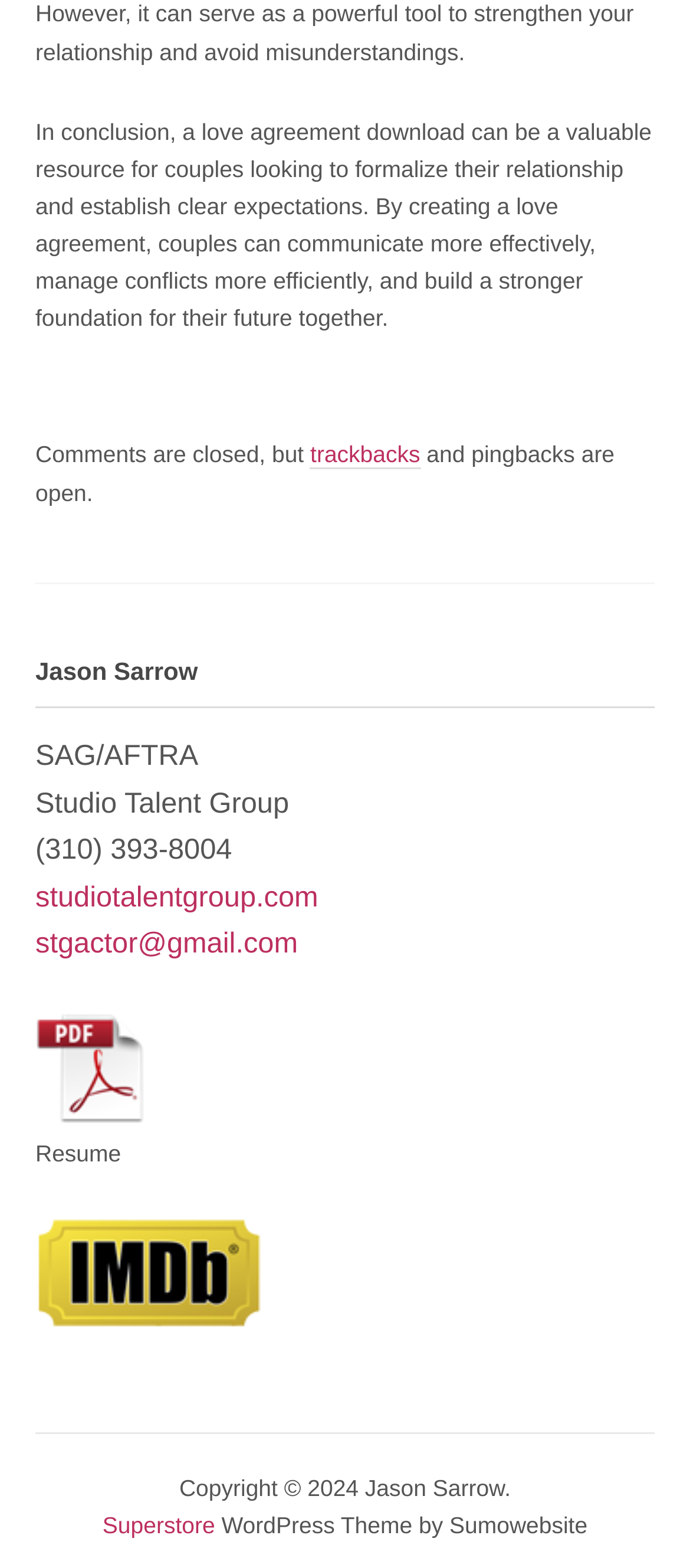What is the contact email of the author?
Using the details shown in the screenshot, provide a comprehensive answer to the question.

The contact email of the author can be found by looking at the links section below the author's name and profession. The link 'stgactor@gmail.com' is likely to be the author's email address.